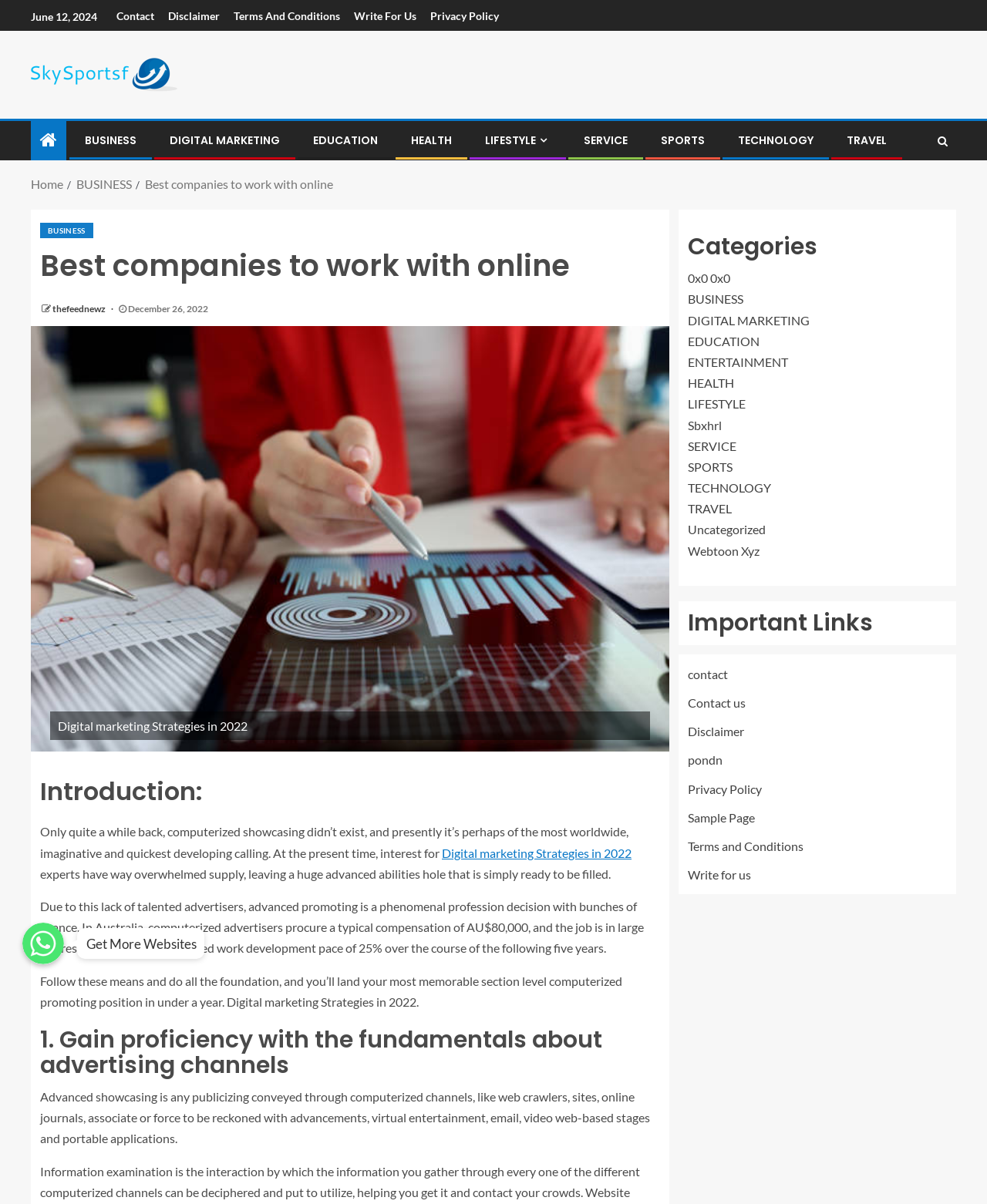Please specify the bounding box coordinates for the clickable region that will help you carry out the instruction: "Read the article about 'Best companies to work with online'".

[0.031, 0.174, 0.678, 0.271]